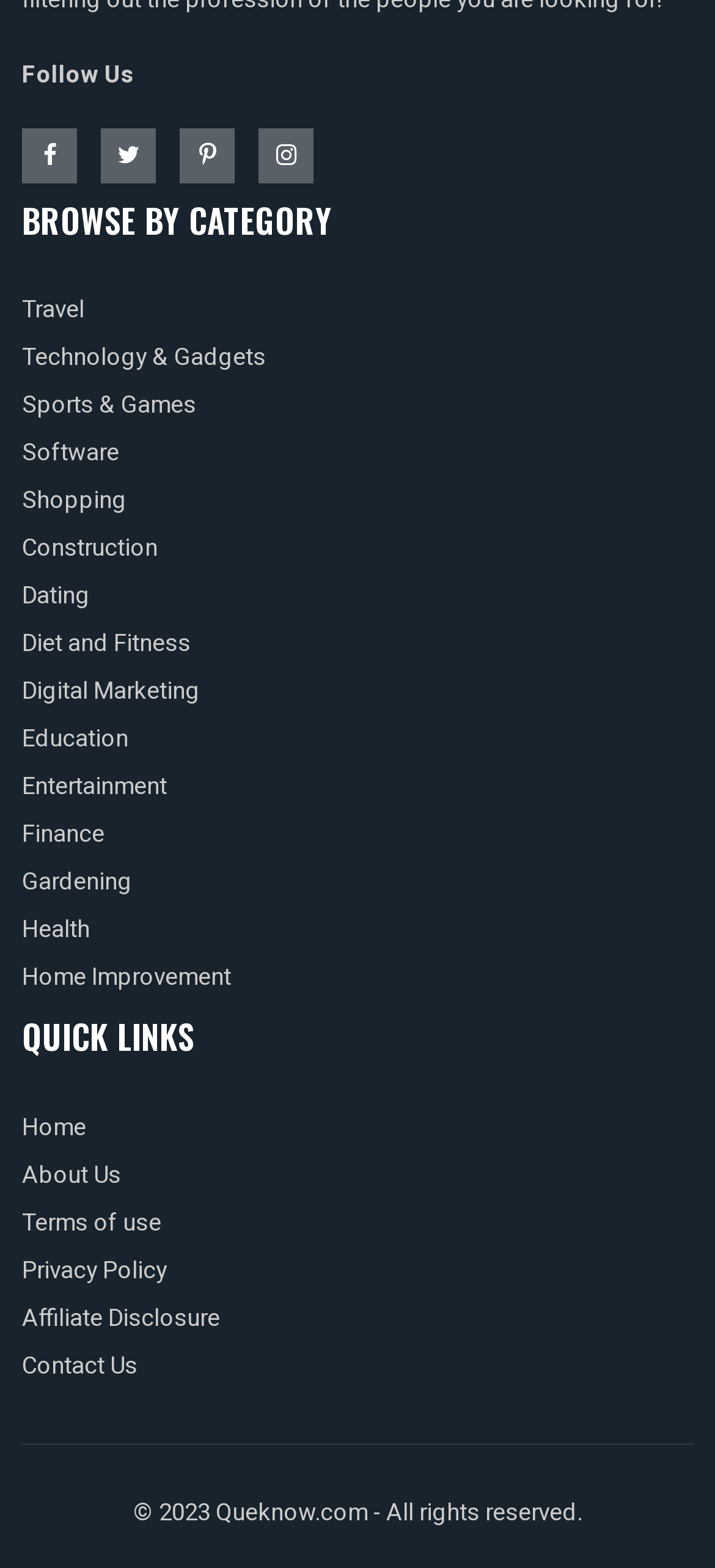Can you pinpoint the bounding box coordinates for the clickable element required for this instruction: "Go to the Home page"? The coordinates should be four float numbers between 0 and 1, i.e., [left, top, right, bottom].

[0.031, 0.707, 0.121, 0.73]